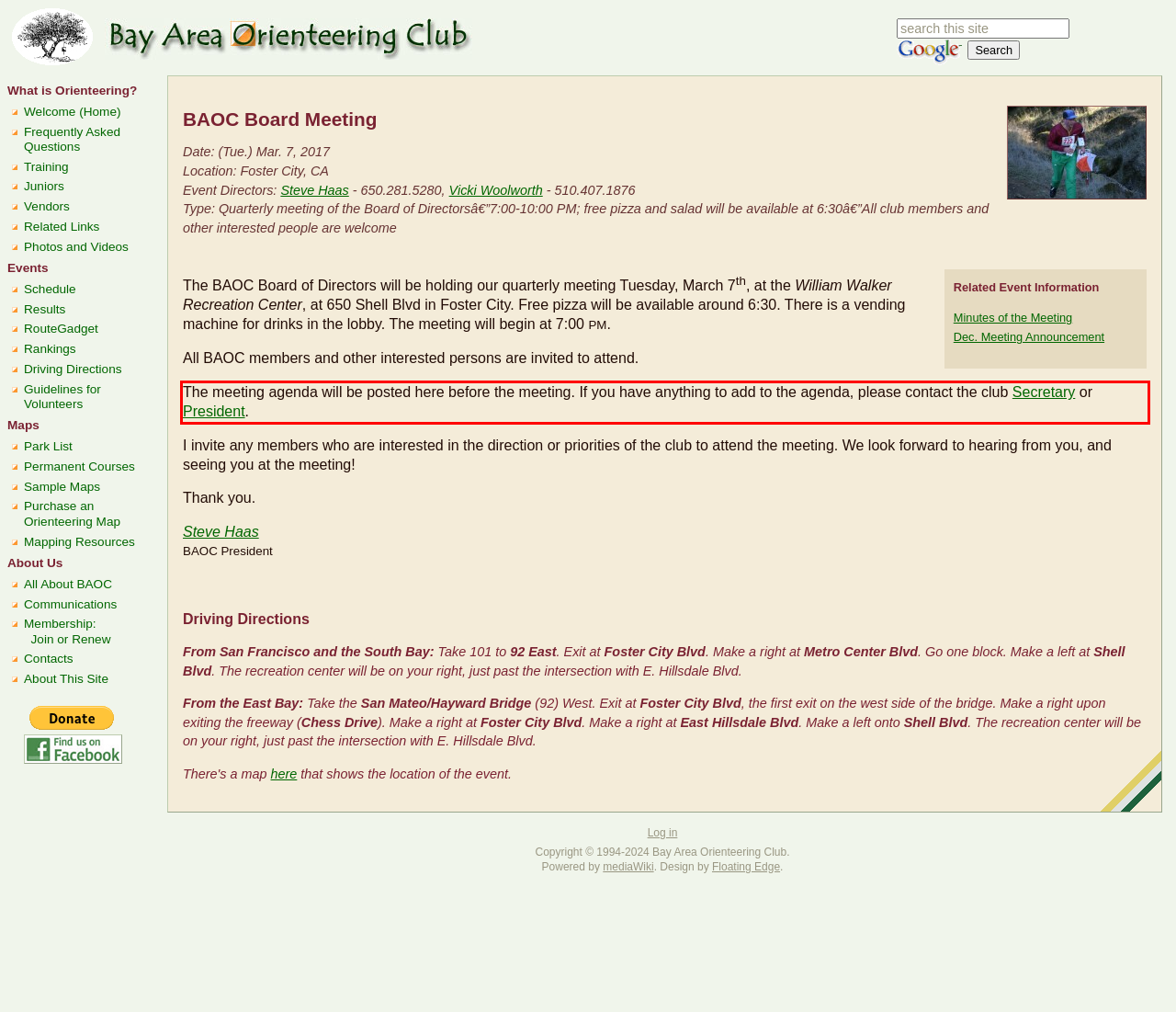Given the screenshot of the webpage, identify the red bounding box, and recognize the text content inside that red bounding box.

The meeting agenda will be posted here before the meeting. If you have anything to add to the agenda, please contact the club Secretary or President.